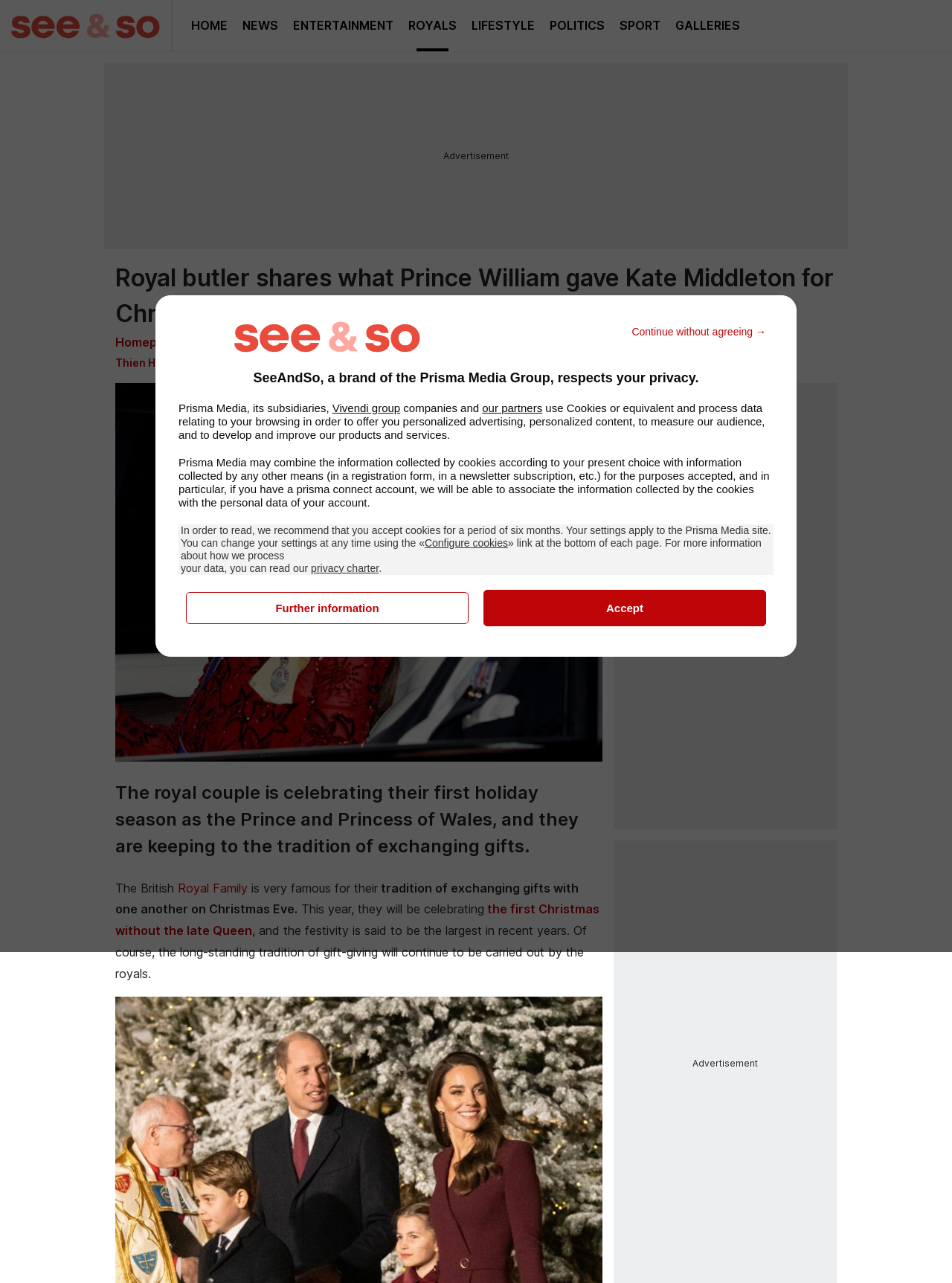Determine the bounding box for the UI element described here: "Homepage".

[0.121, 0.261, 0.191, 0.272]